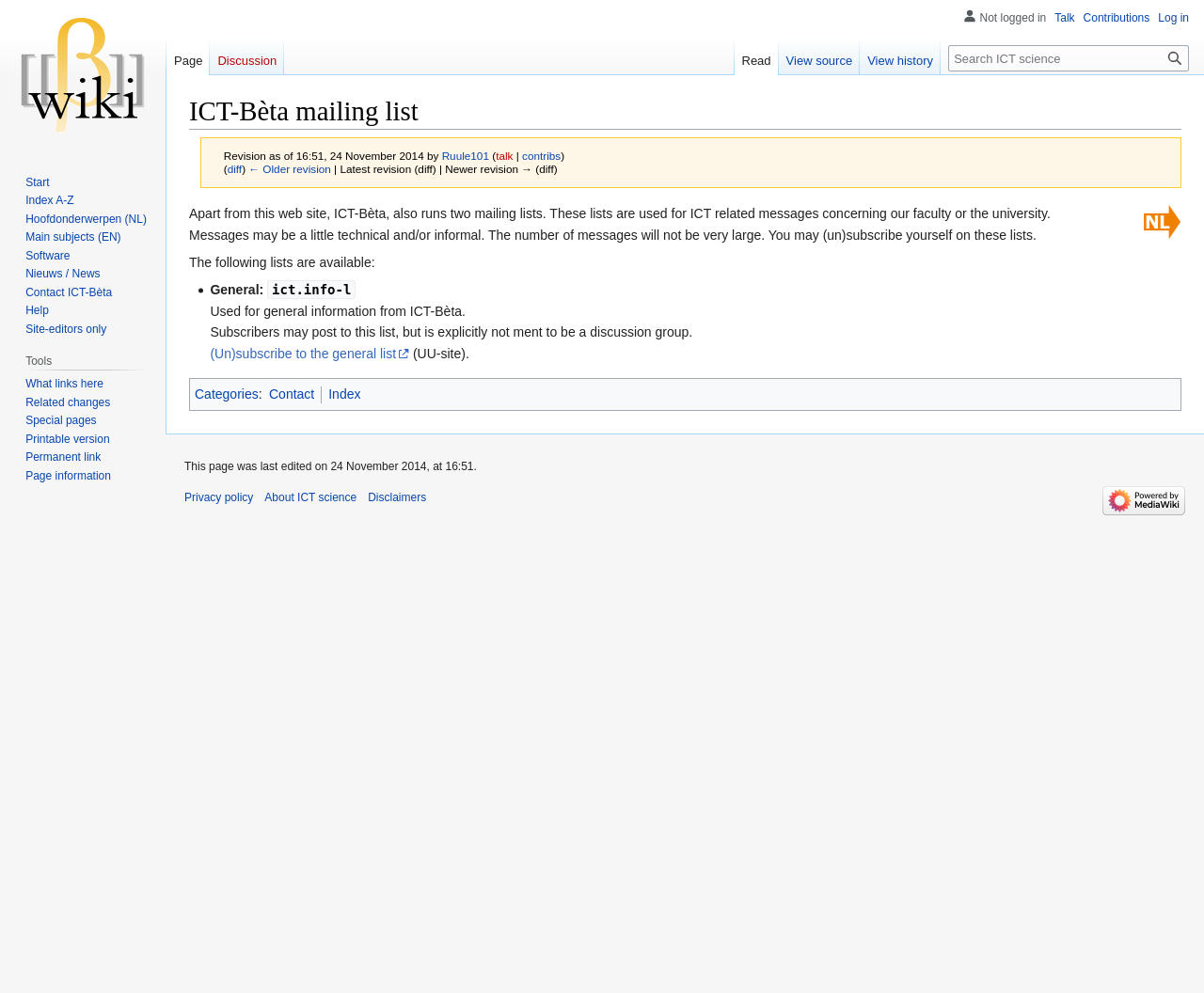What is the language of the Nederlandse versie link?
Please use the image to provide an in-depth answer to the question.

The link 'Nederlandse versie' is likely to be in Dutch, as 'Nederlandse' is the Dutch word for 'Dutch'.